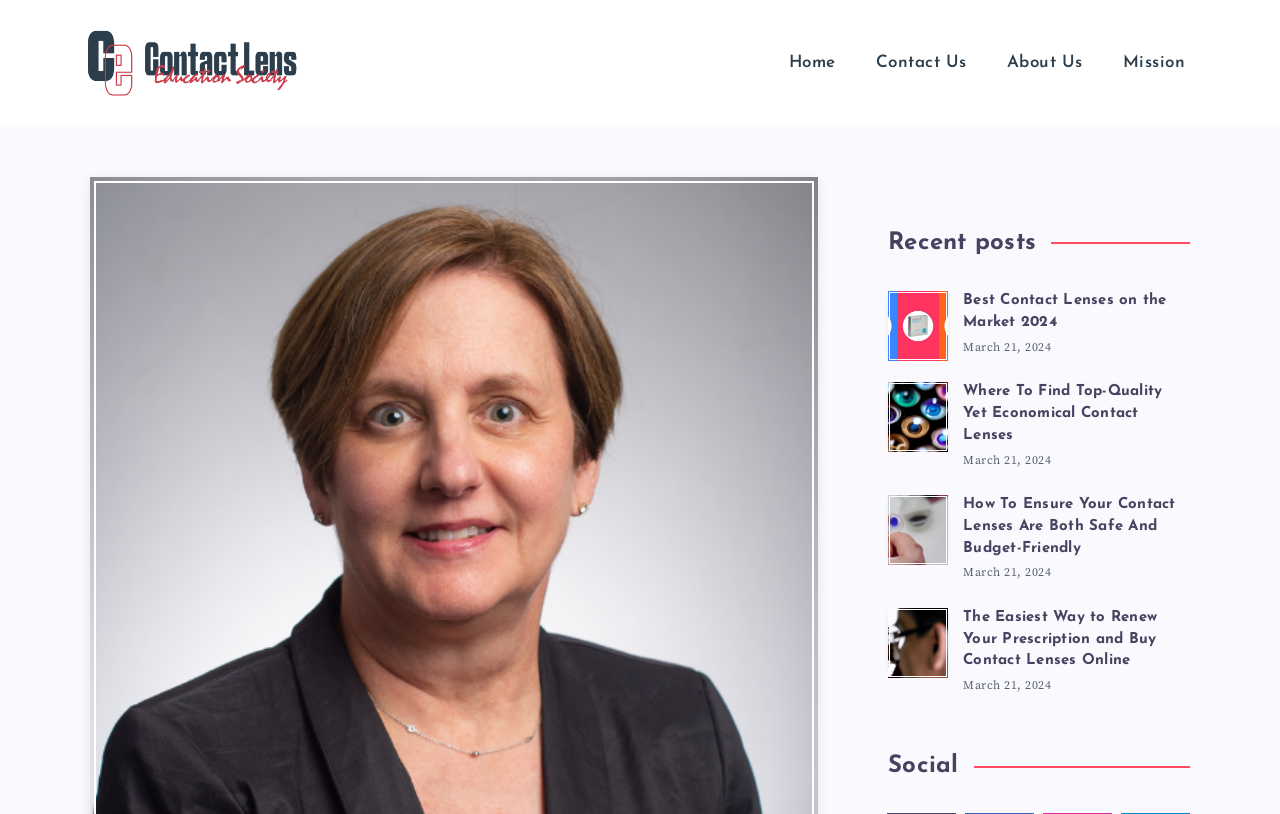Determine the bounding box coordinates of the section to be clicked to follow the instruction: "Read the article 'Best Contact Lenses on the Market 2024'". The coordinates should be given as four float numbers between 0 and 1, formatted as [left, top, right, bottom].

[0.694, 0.356, 0.93, 0.444]